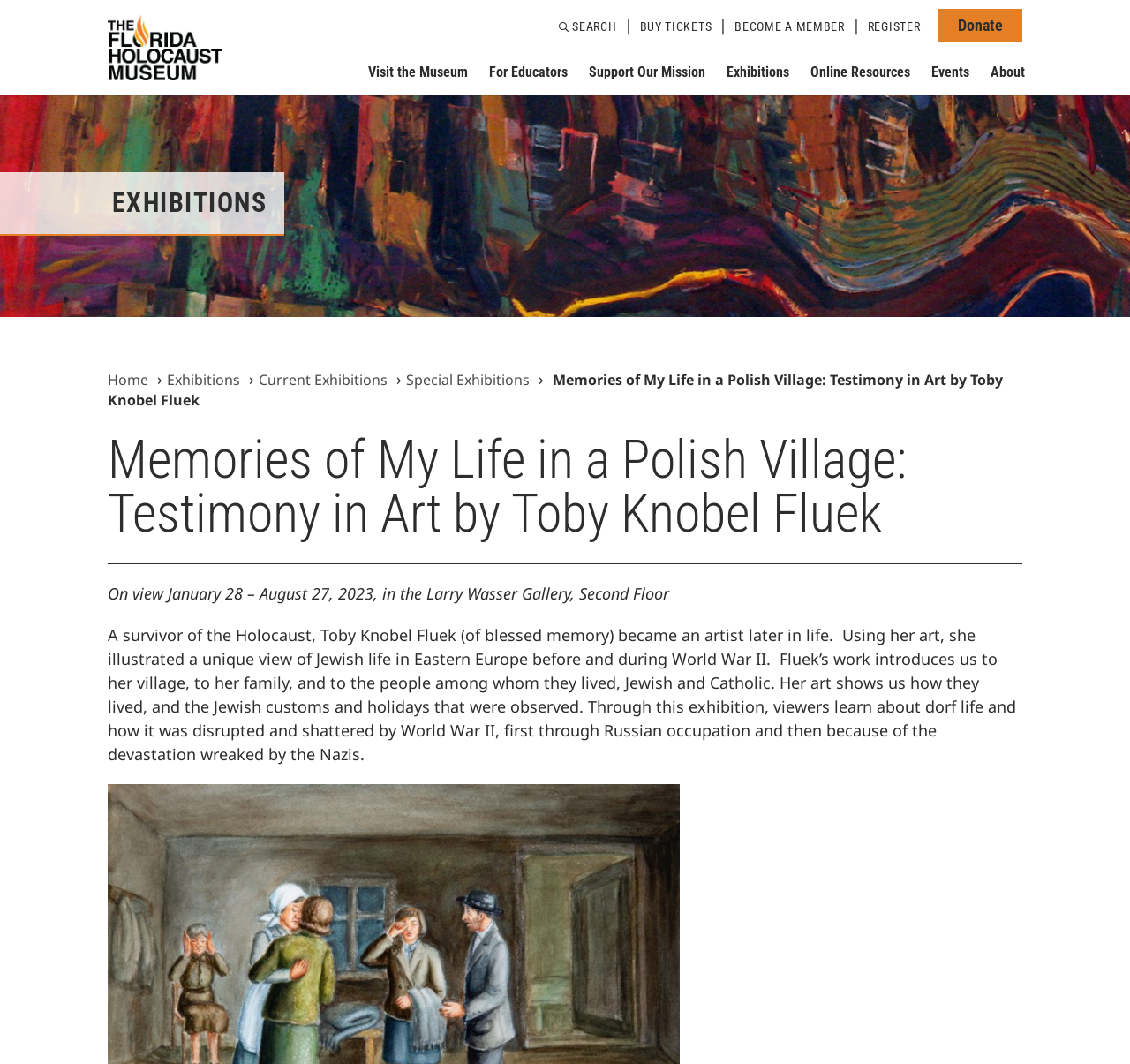Determine the coordinates of the bounding box for the clickable area needed to execute this instruction: "Buy tickets".

[0.566, 0.018, 0.63, 0.031]